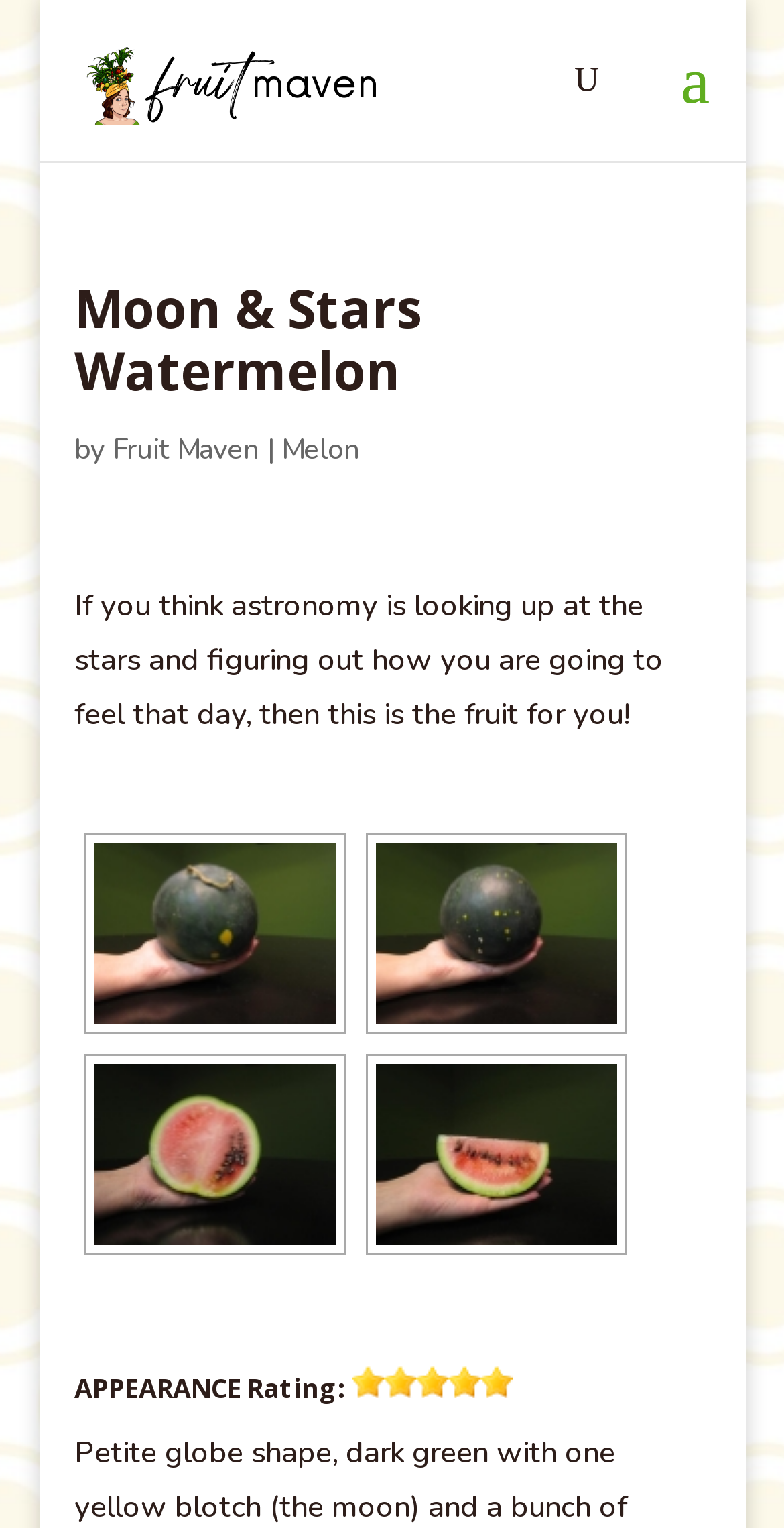What is the relationship between the fruit and astronomy?
Please answer using one word or phrase, based on the screenshot.

It's related to feeling